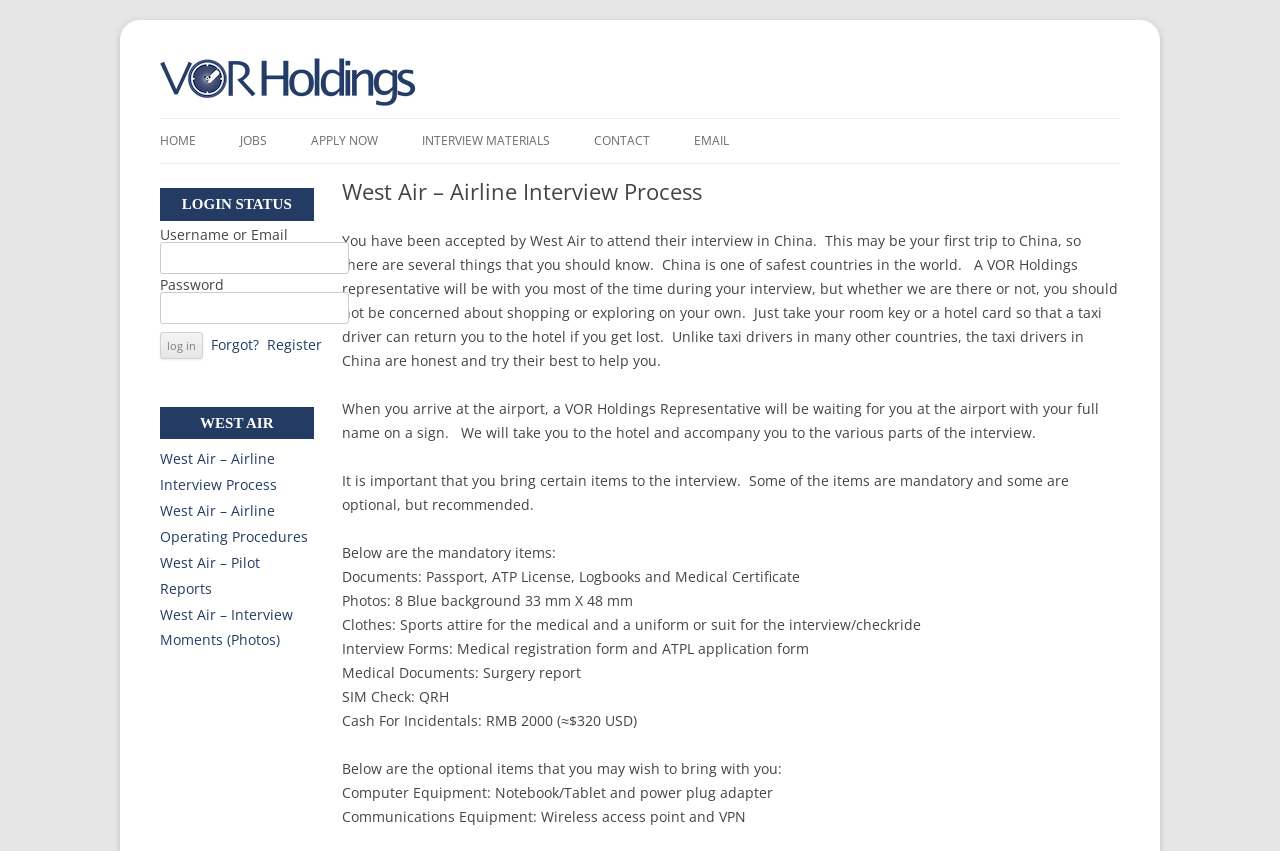Determine the bounding box coordinates for the element that should be clicked to follow this instruction: "Click the 'HOME' link". The coordinates should be given as four float numbers between 0 and 1, in the format [left, top, right, bottom].

[0.125, 0.14, 0.153, 0.192]